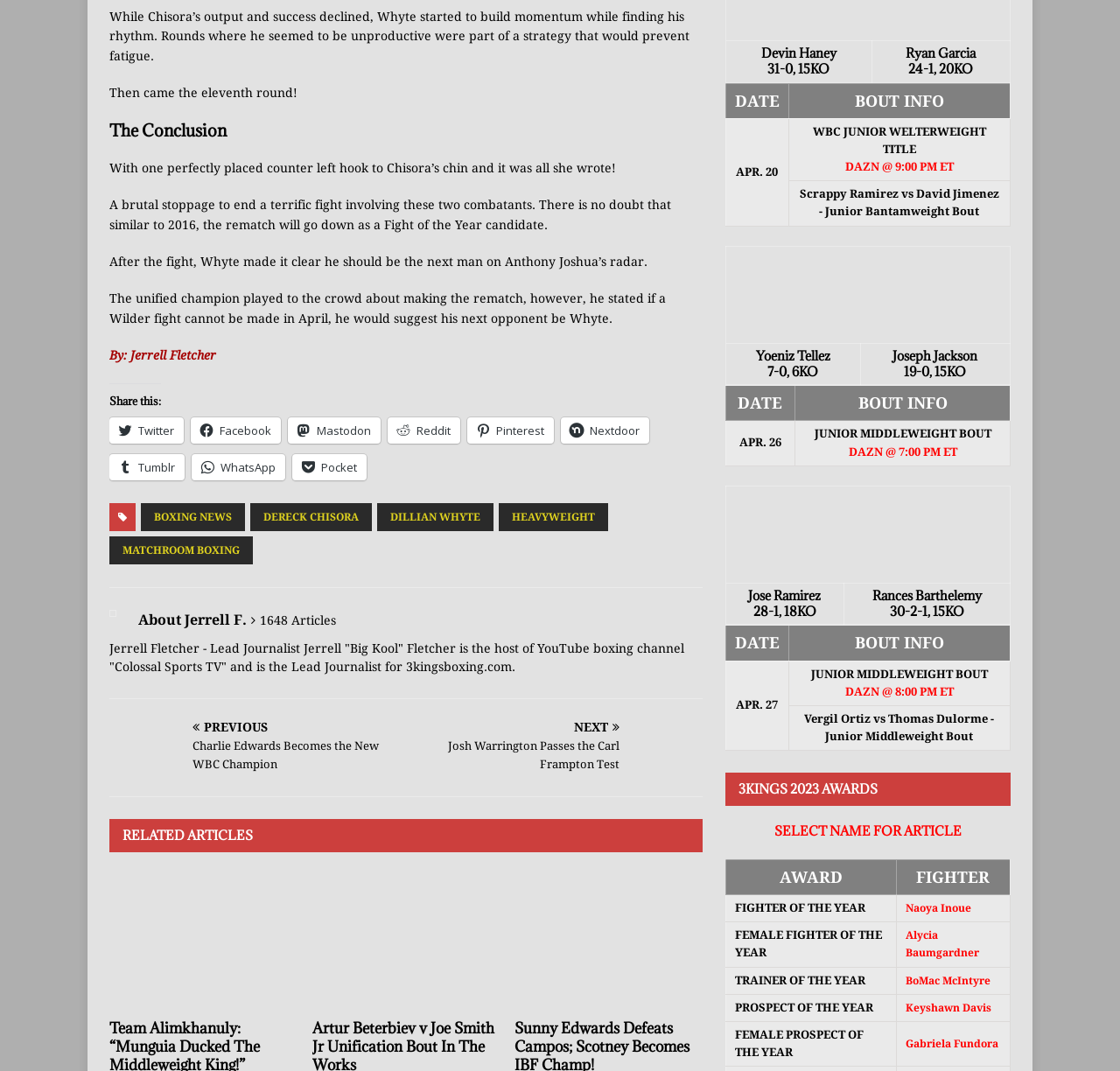Identify the bounding box coordinates for the element you need to click to achieve the following task: "Read the article about Dillian Whyte". Provide the bounding box coordinates as four float numbers between 0 and 1, in the form [left, top, right, bottom].

[0.337, 0.47, 0.441, 0.496]